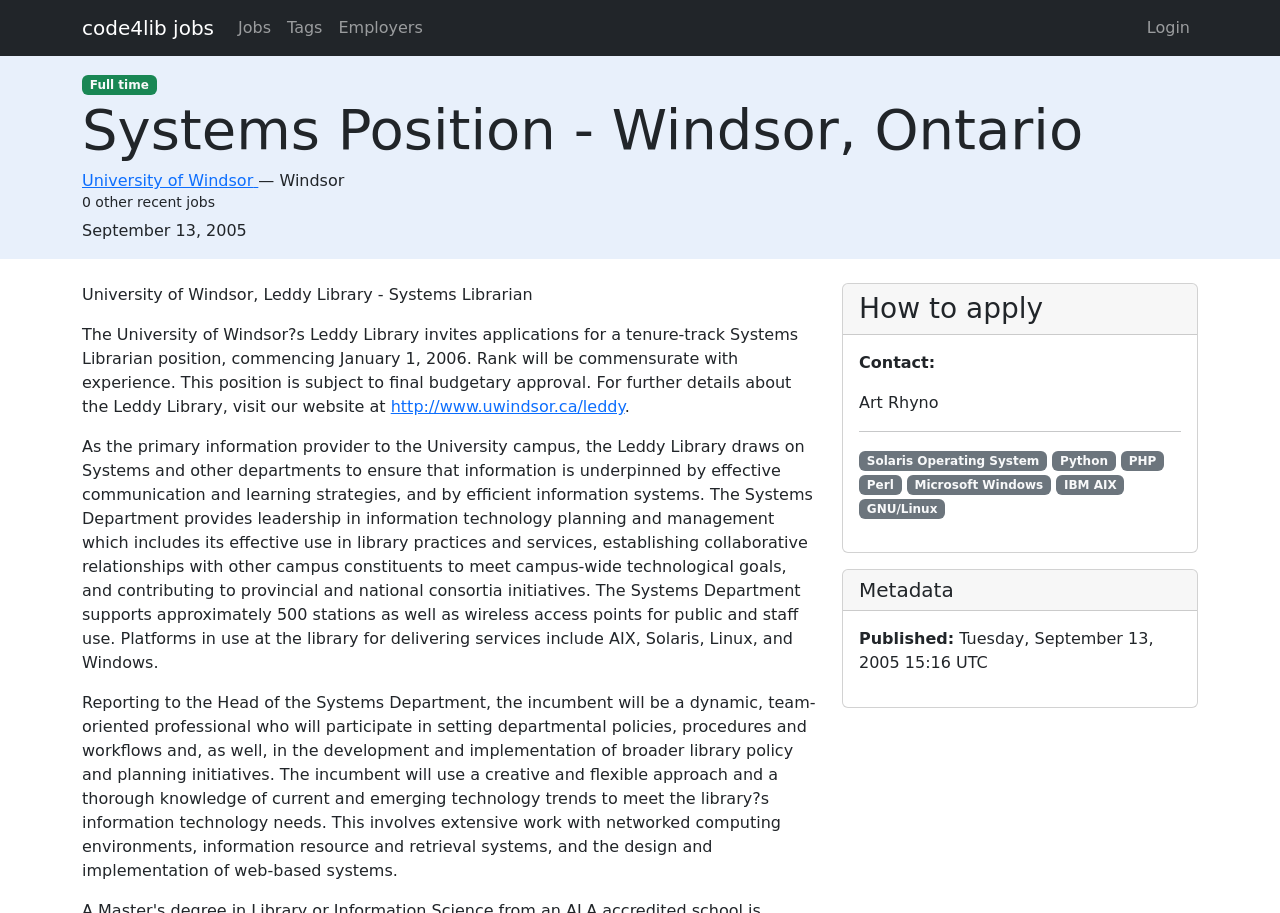What is the job title of the position?
Using the information presented in the image, please offer a detailed response to the question.

The job title can be found in the heading 'Systems Position - Windsor, Ontario' and also in the description 'University of Windsor, Leddy Library - Systems Librarian'.